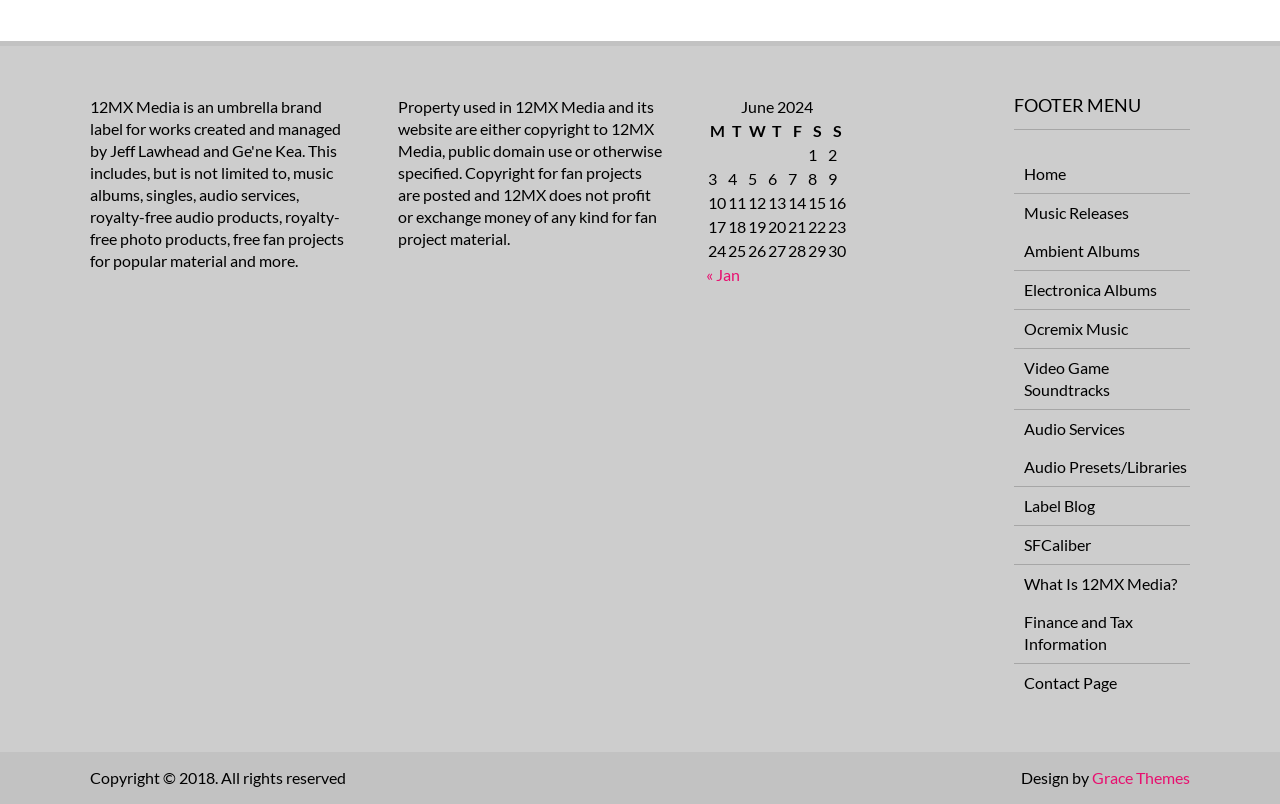Give a succinct answer to this question in a single word or phrase: 
How many links are in the footer menu?

13